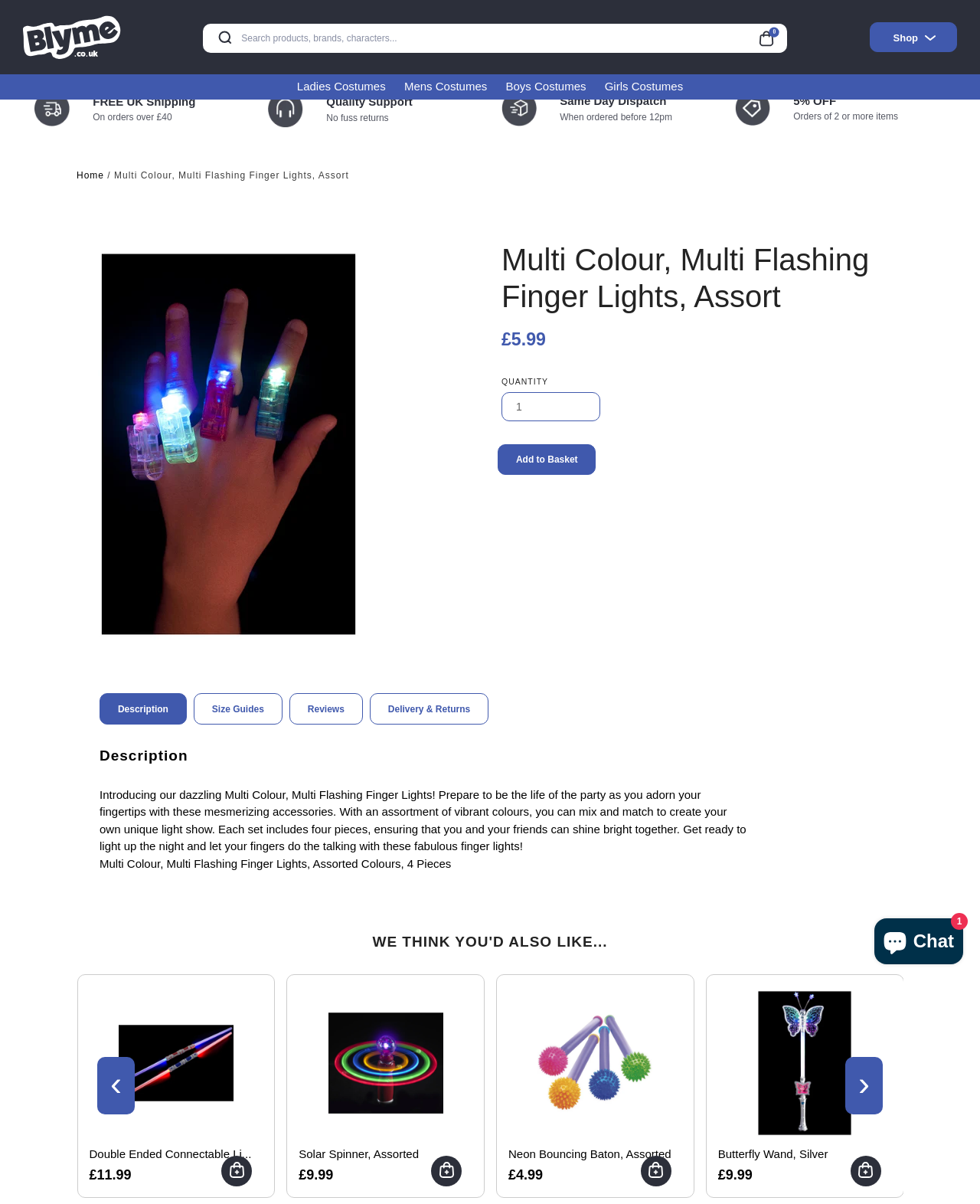Extract the main heading from the webpage content.

Multi Colour, Multi Flashing Finger Lights, Assort